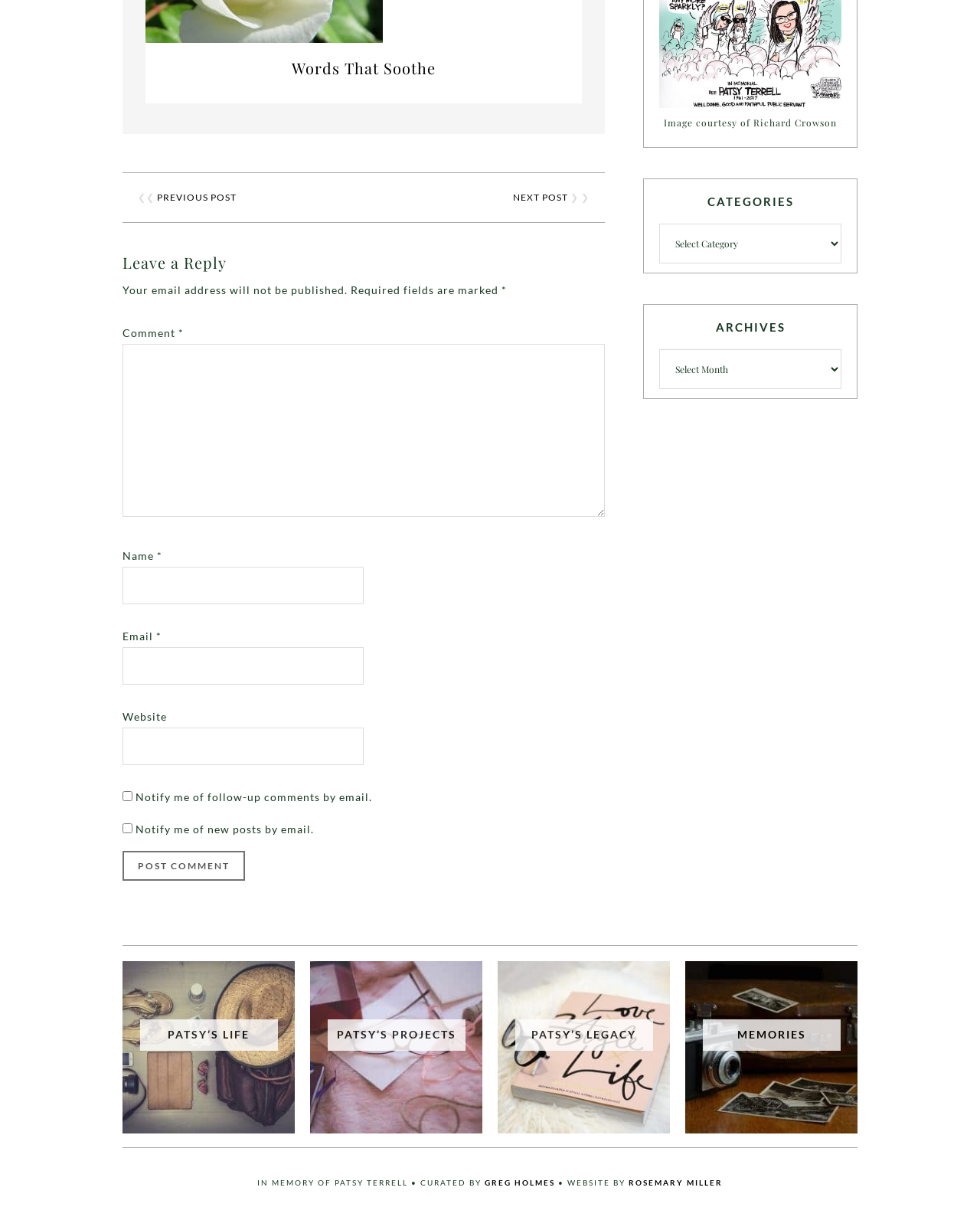Locate the bounding box coordinates of the element to click to perform the following action: 'Select a category from the 'CATEGORIES' dropdown'. The coordinates should be given as four float values between 0 and 1, in the form of [left, top, right, bottom].

[0.673, 0.185, 0.859, 0.218]